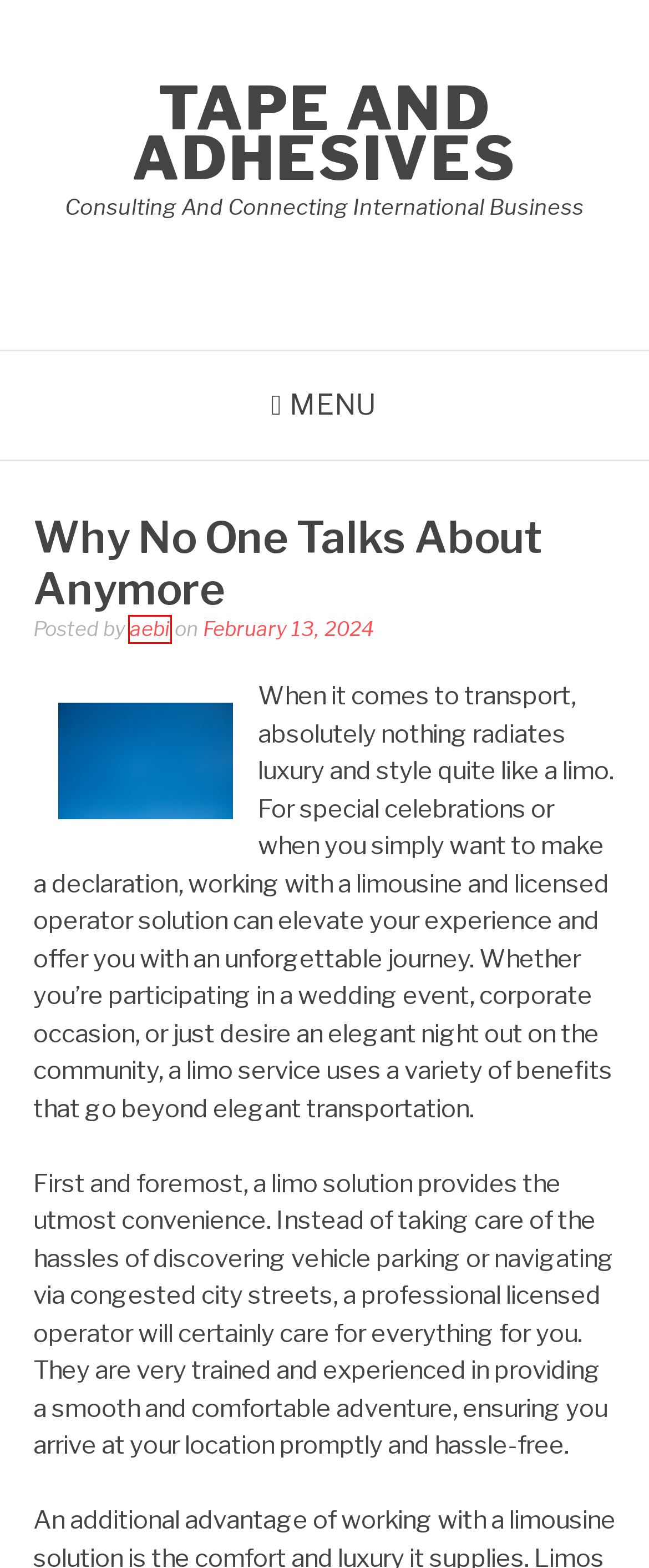Review the webpage screenshot and focus on the UI element within the red bounding box. Select the best-matching webpage description for the new webpage that follows after clicking the highlighted element. Here are the candidates:
A. Tape And Adhesives – Consulting And Connecting International Business
B. Pets & Animals – Tape And Adhesives
C. November 2023 – Tape And Adhesives
D. Relationships – Tape And Adhesives
E. aebi – Tape And Adhesives
F. Business Products & Services – Tape And Adhesives
G. Internet Services – Tape And Adhesives
H. Short Course on  – Getting to Square 1 – Tape And Adhesives

E